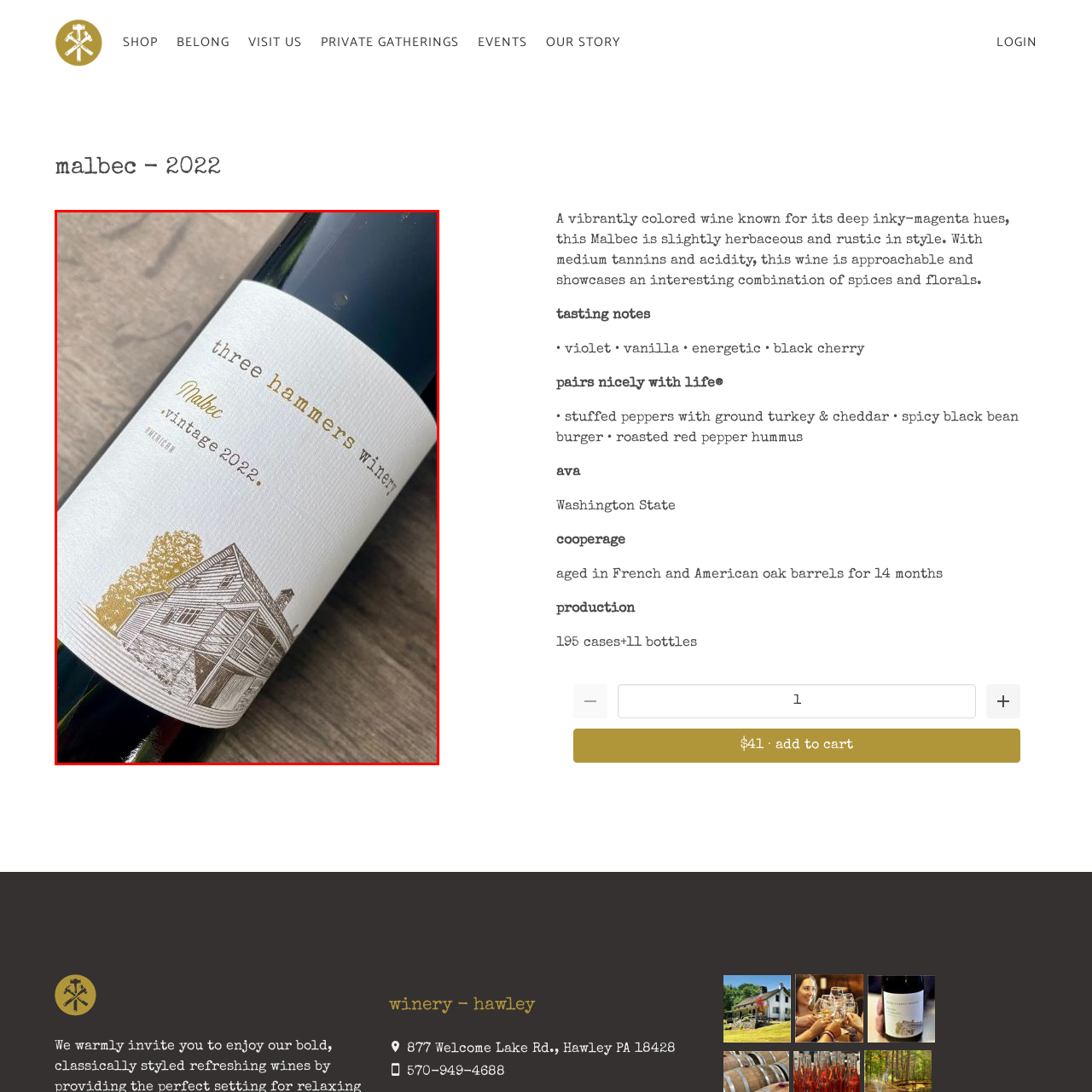What is the varietal of the wine?
Pay attention to the image outlined by the red bounding box and provide a thorough explanation in your answer, using clues from the image.

The label on the wine bottle clearly states 'Malbec' as the varietal of the wine, which is a type of red wine grape.